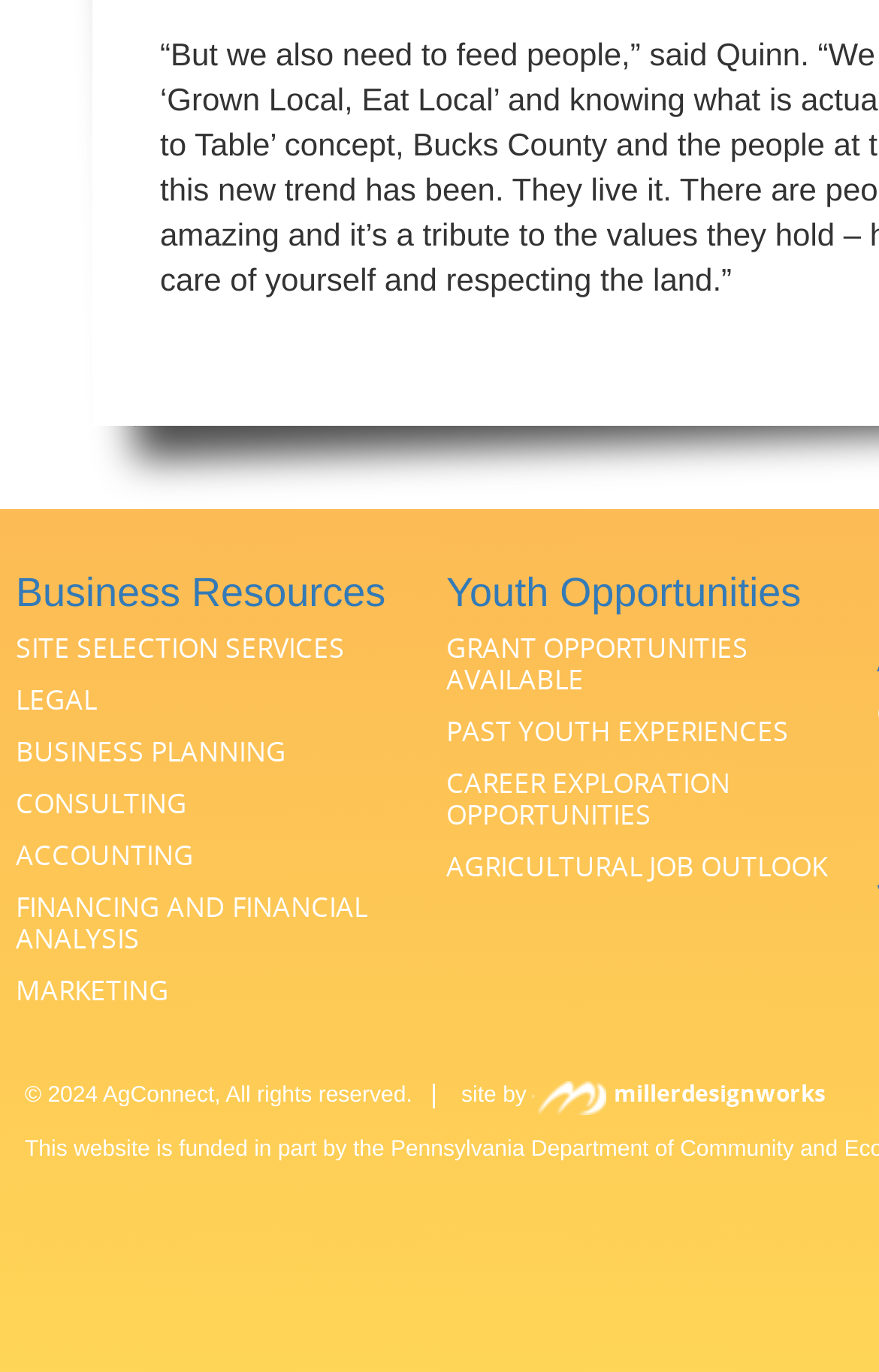Refer to the image and offer a detailed explanation in response to the question: What is the copyright year of the website?

The text '© 2024 AgConnect, All rights reserved.' at the bottom of the webpage indicates that the copyright year of the website is 2024.